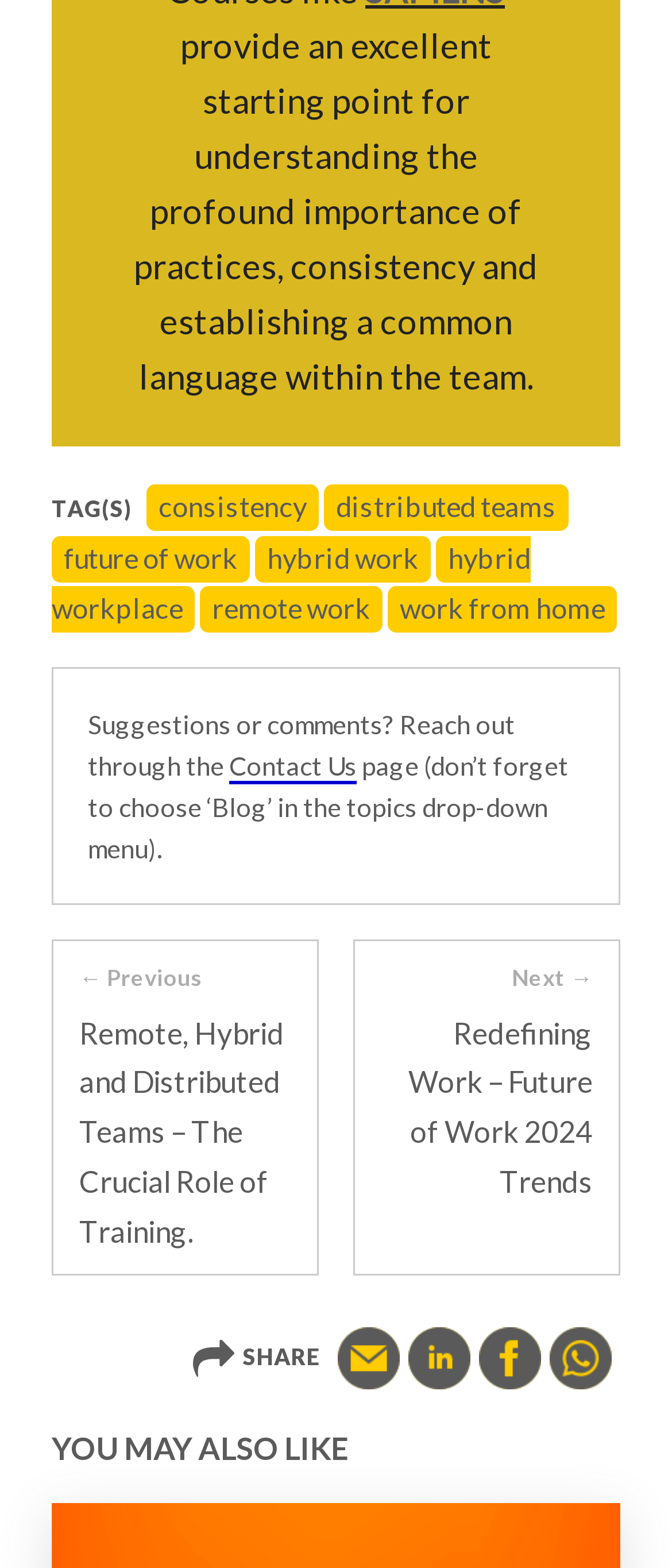Find and specify the bounding box coordinates that correspond to the clickable region for the instruction: "click on the 'consistency' tag".

[0.218, 0.309, 0.474, 0.339]